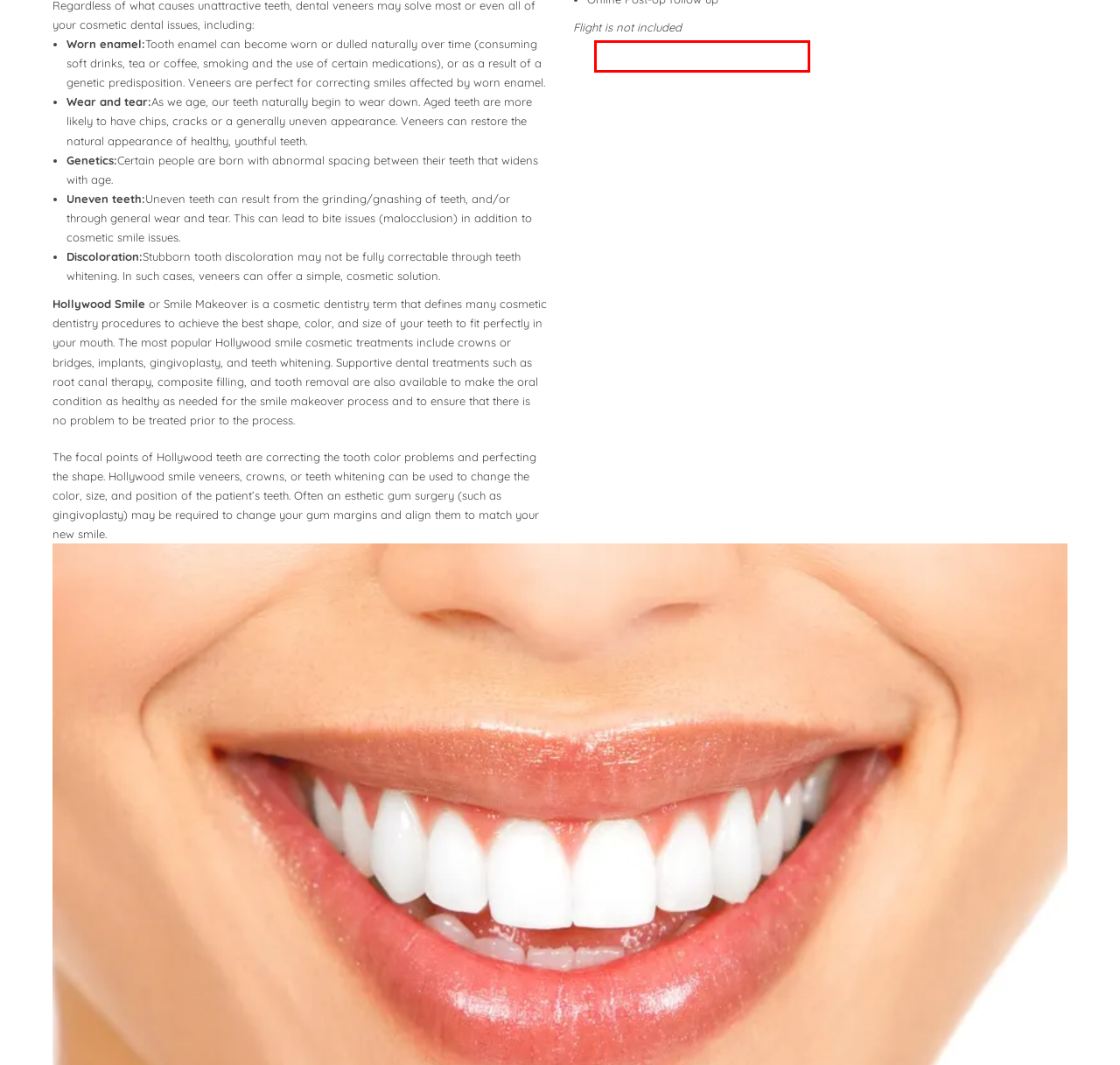A screenshot of a webpage is given, marked with a red bounding box around a UI element. Please select the most appropriate webpage description that fits the new page after clicking the highlighted element. Here are the candidates:
A. Non Surgical - Allure Medical
B. Gynecomastia - Allure Medical
C. Breast Lift / Reduction - Allure Medical
D. Liposuction - Allure Medical
E. Brazilian Butt Lift - Allure Medical
F. Before & After - Allure Medical
G. Rhinoplasty - Allure Medical
H. Other procedures - Allure Medical

A